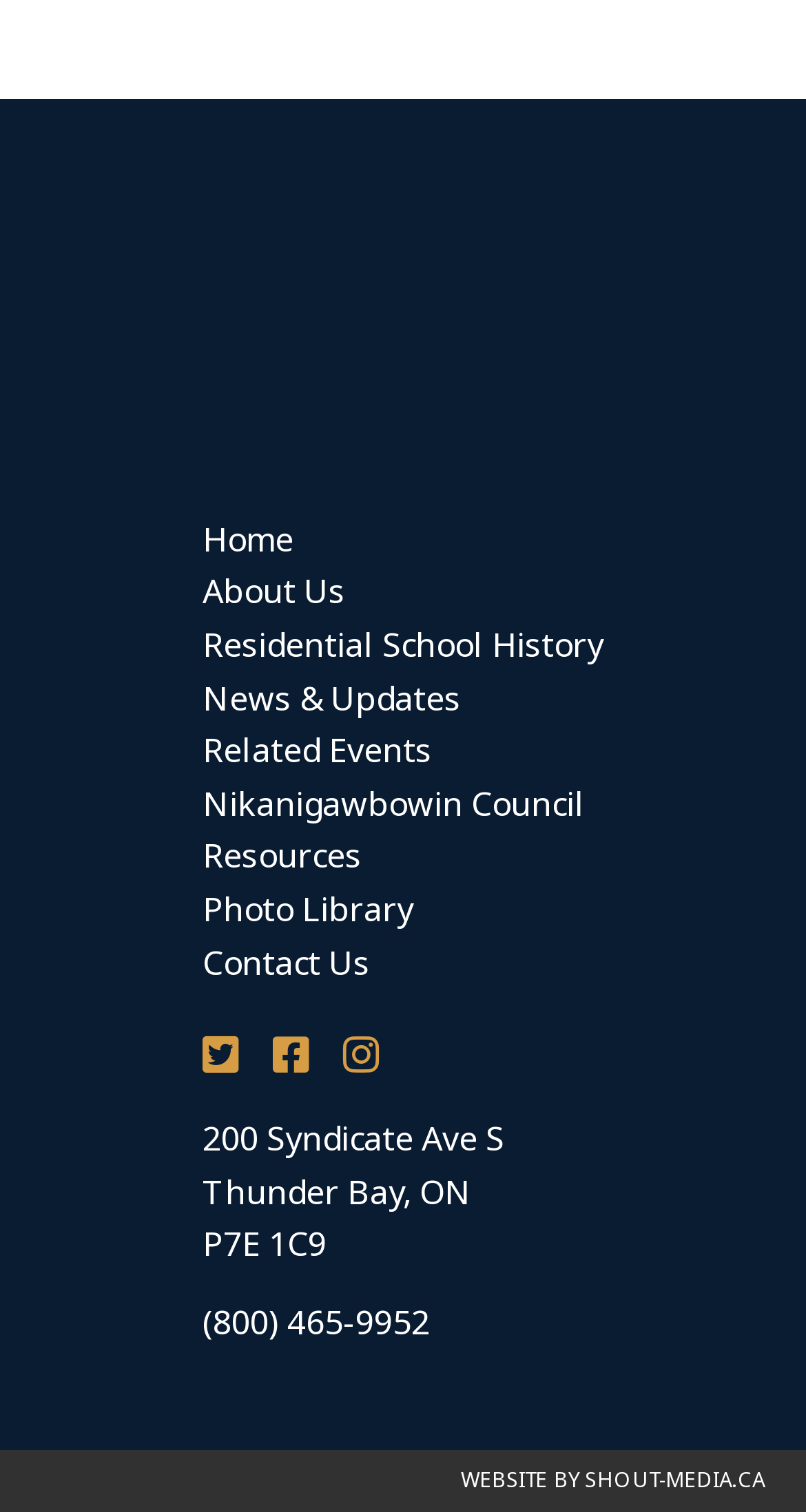Determine the bounding box coordinates of the clickable area required to perform the following instruction: "Contact Us". The coordinates should be represented as four float numbers between 0 and 1: [left, top, right, bottom].

[0.251, 0.62, 0.459, 0.653]